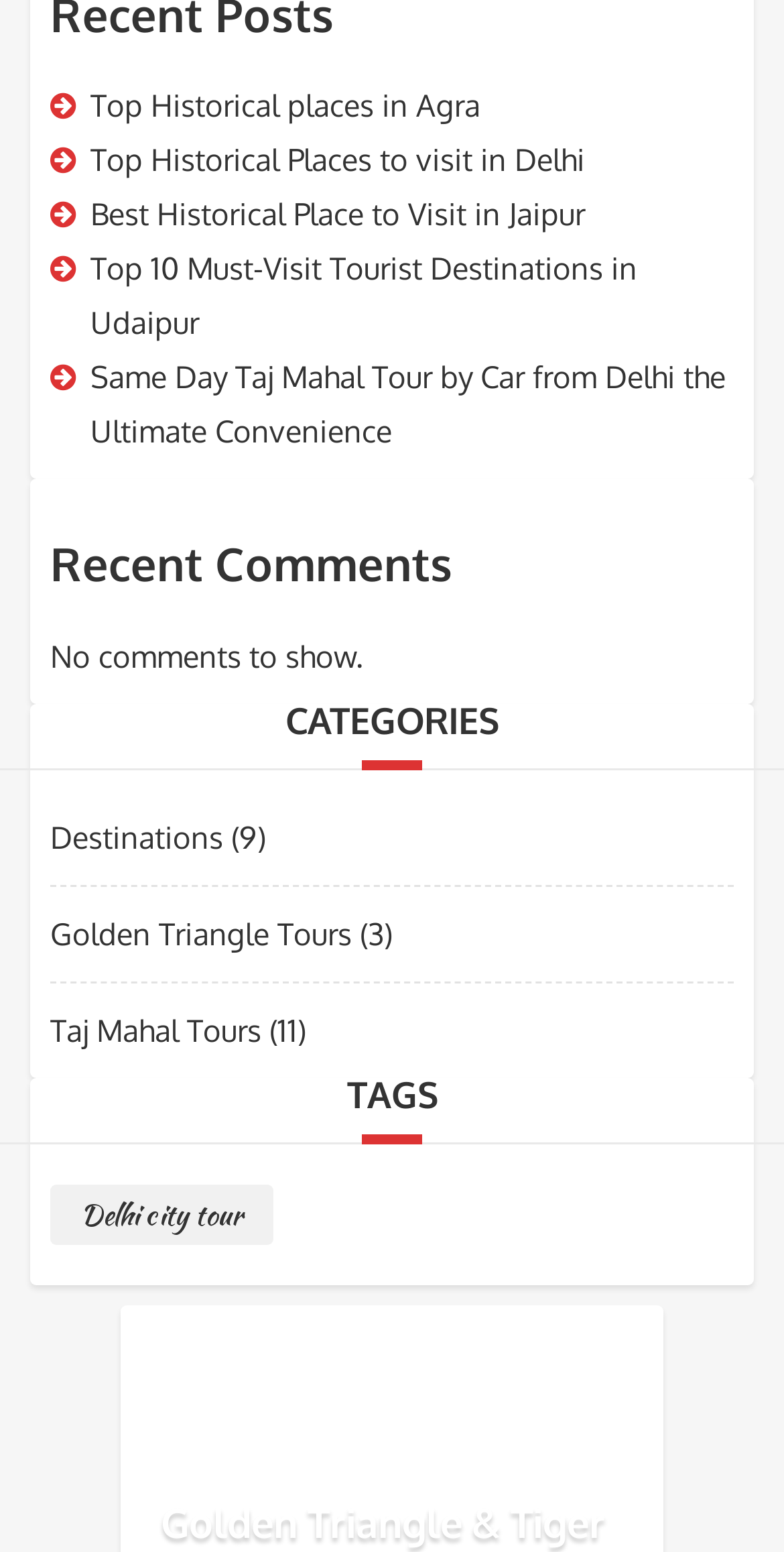Can you find the bounding box coordinates for the element to click on to achieve the instruction: "Visit Top Historical places in Agra"?

[0.115, 0.056, 0.613, 0.081]